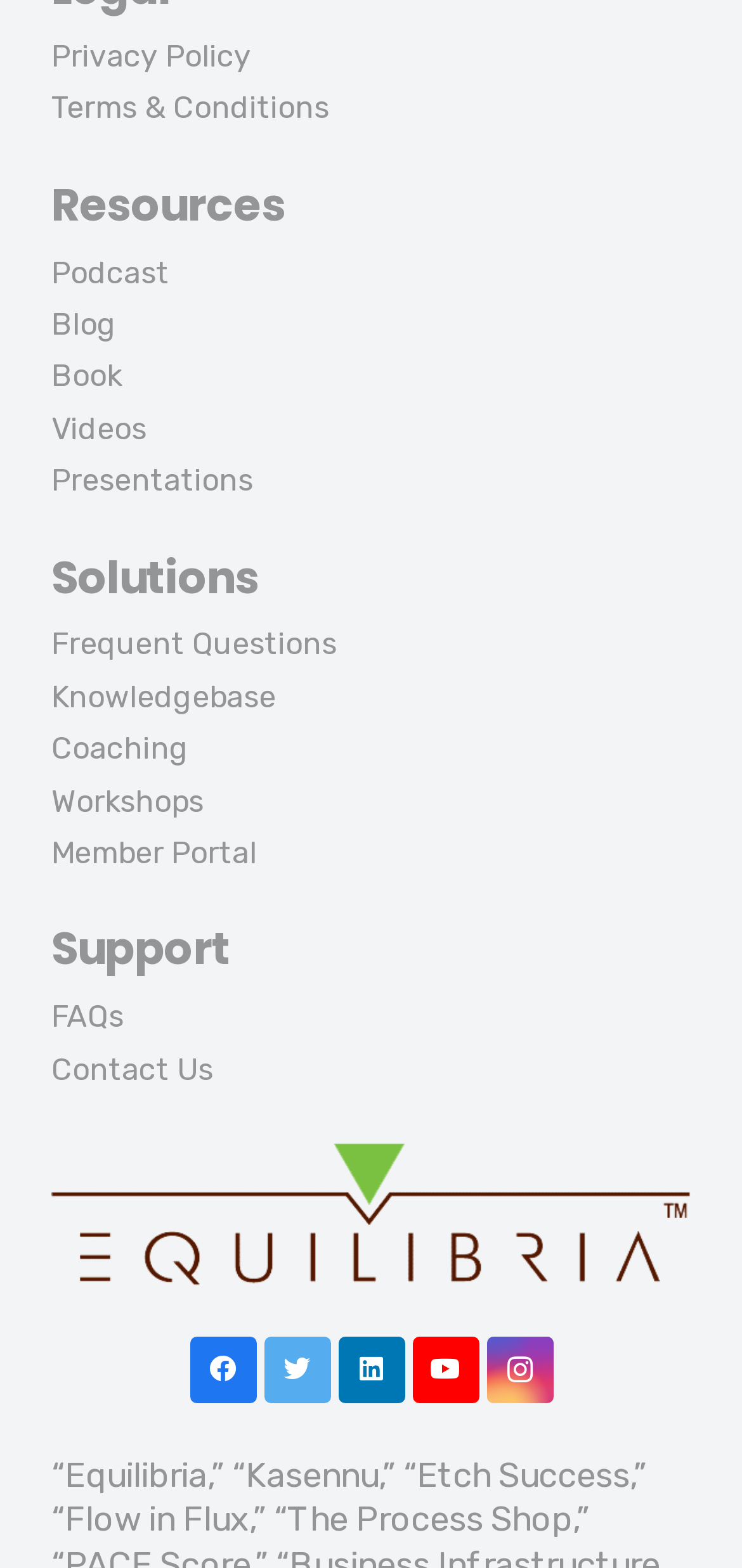How many social media links are present?
Look at the image and respond with a one-word or short-phrase answer.

5